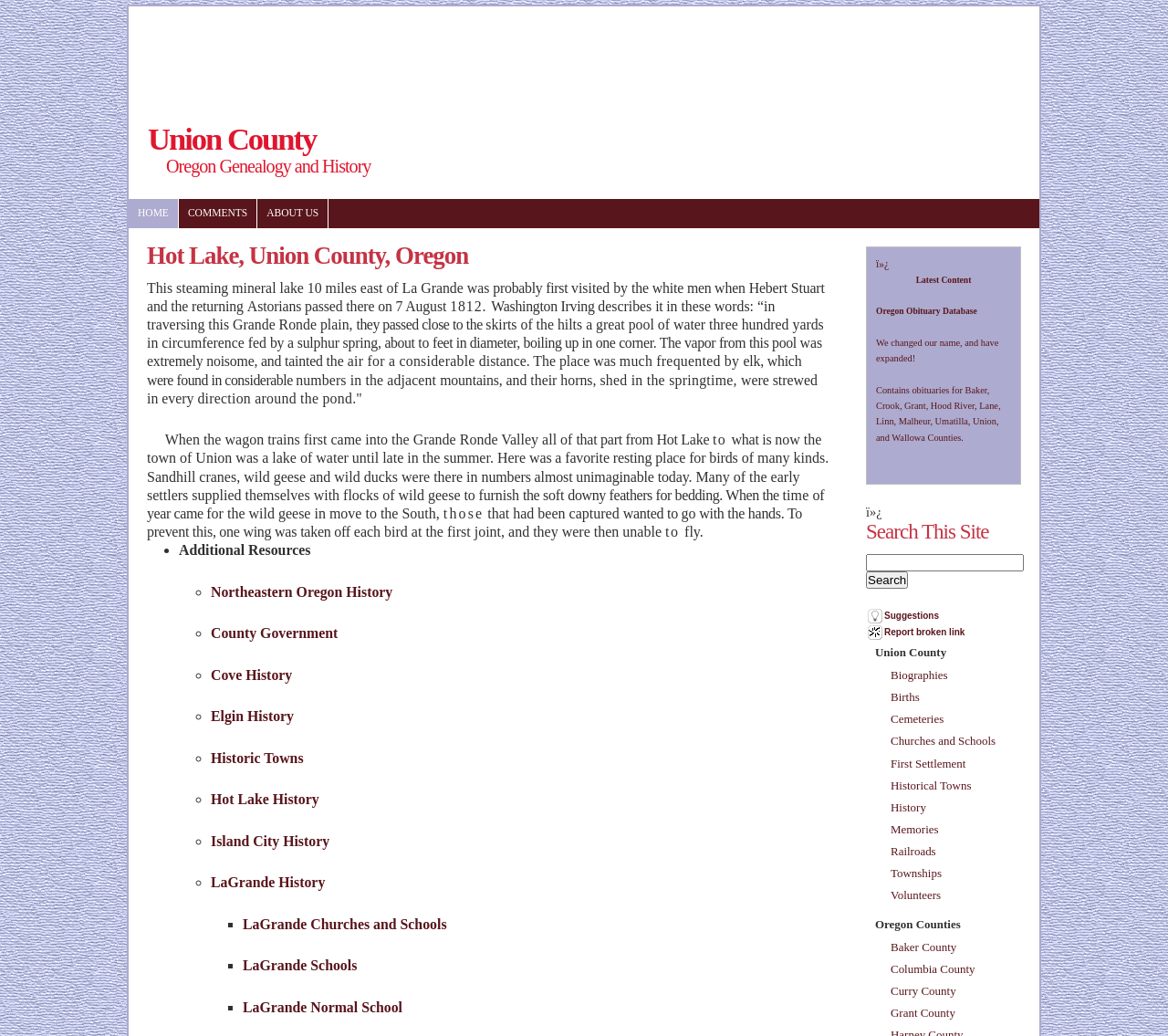Identify the bounding box coordinates of the specific part of the webpage to click to complete this instruction: "Explore the 'Cove History' link".

[0.18, 0.644, 0.25, 0.659]